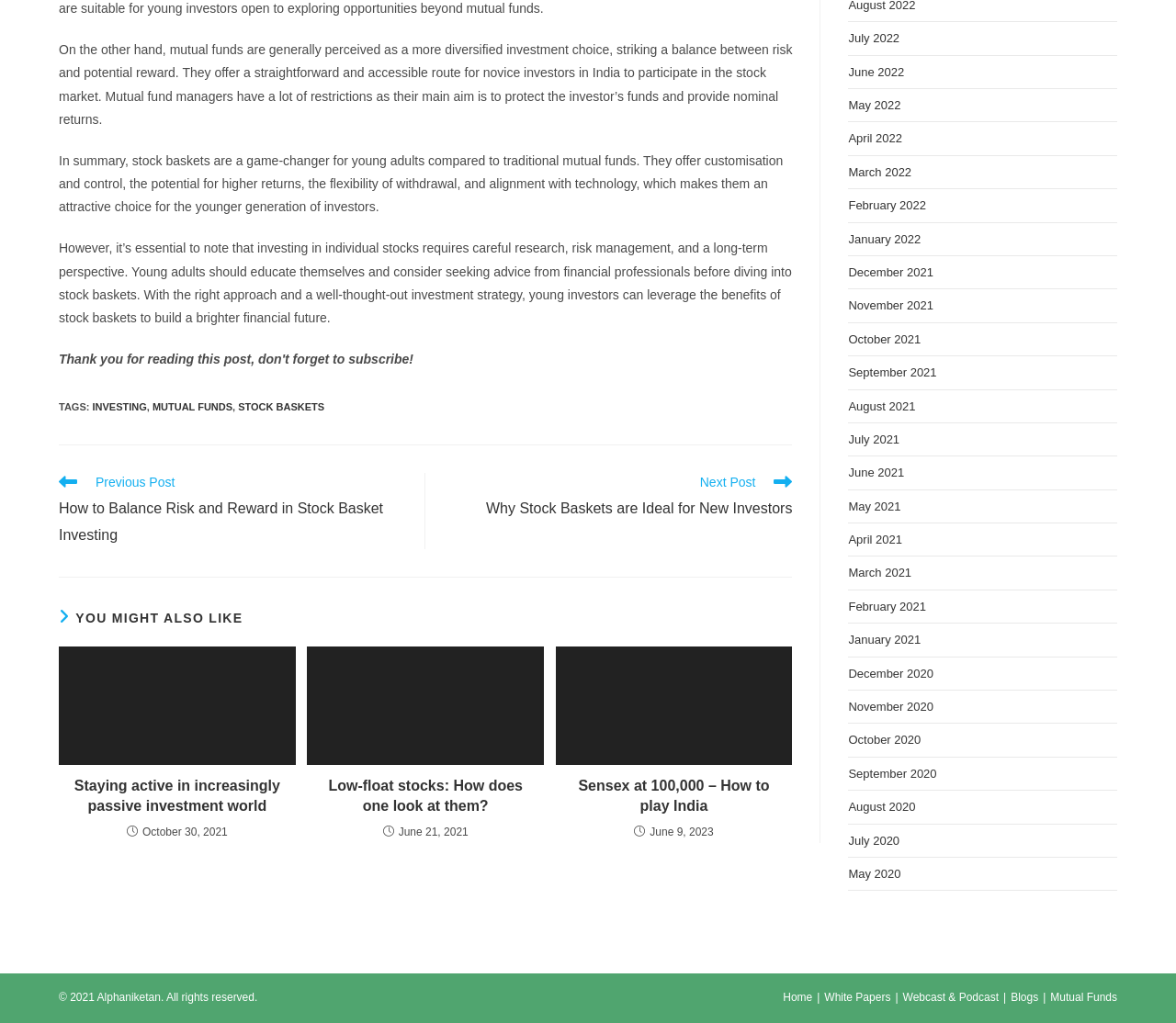Ascertain the bounding box coordinates for the UI element detailed here: "March 2022". The coordinates should be provided as [left, top, right, bottom] with each value being a float between 0 and 1.

[0.721, 0.161, 0.775, 0.175]